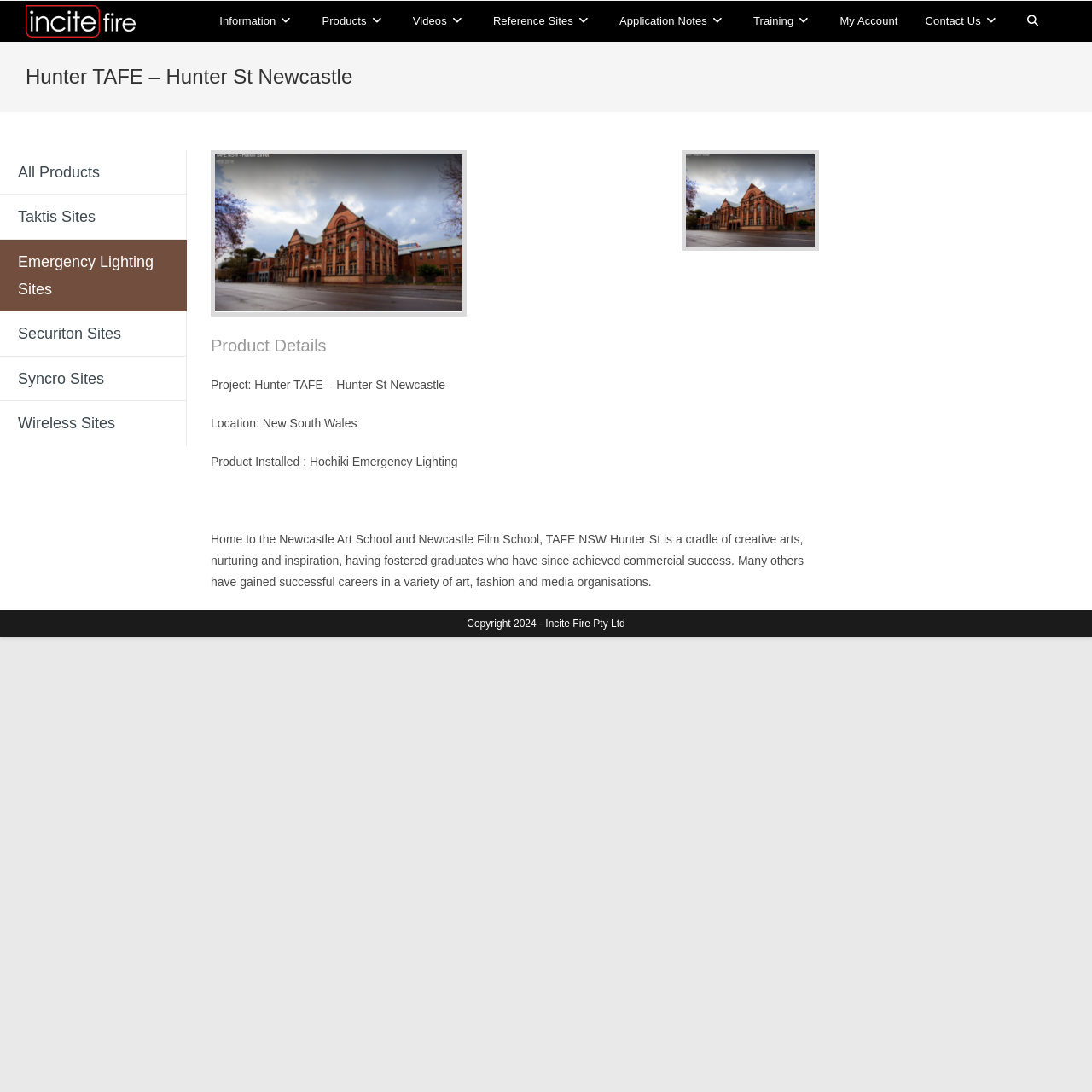Please provide a comprehensive answer to the question below using the information from the image: How many links are there in the main navigation menu?

I counted the number of links in the main navigation menu, which includes 'Information', 'Products', 'Videos', 'Reference Sites', 'Application Notes', 'Training', 'My Account', 'Contact Us', and 'Toggle website search'.